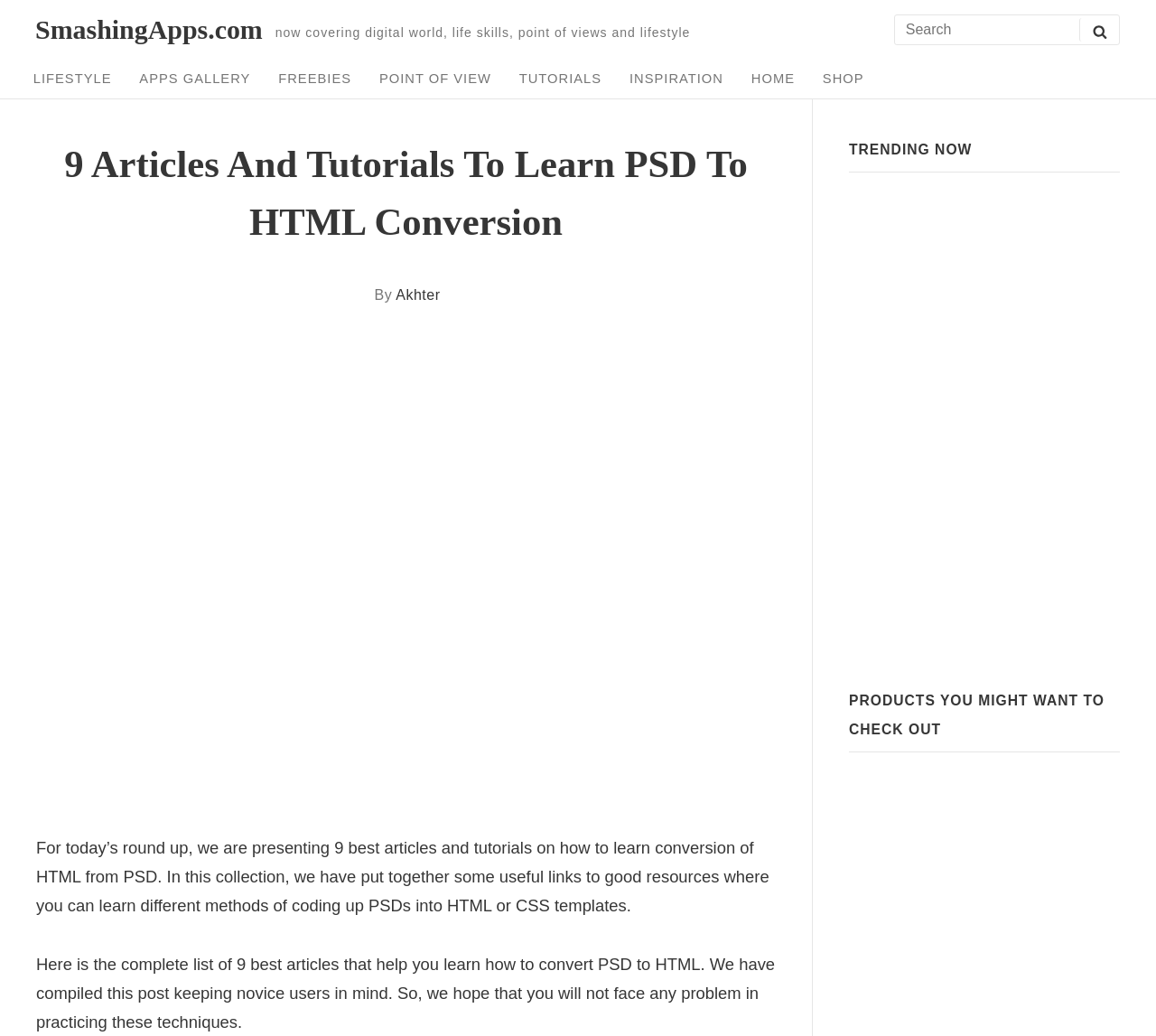Find the bounding box coordinates of the clickable area required to complete the following action: "Click on the 'LIFESTYLE' link".

[0.019, 0.062, 0.107, 0.09]